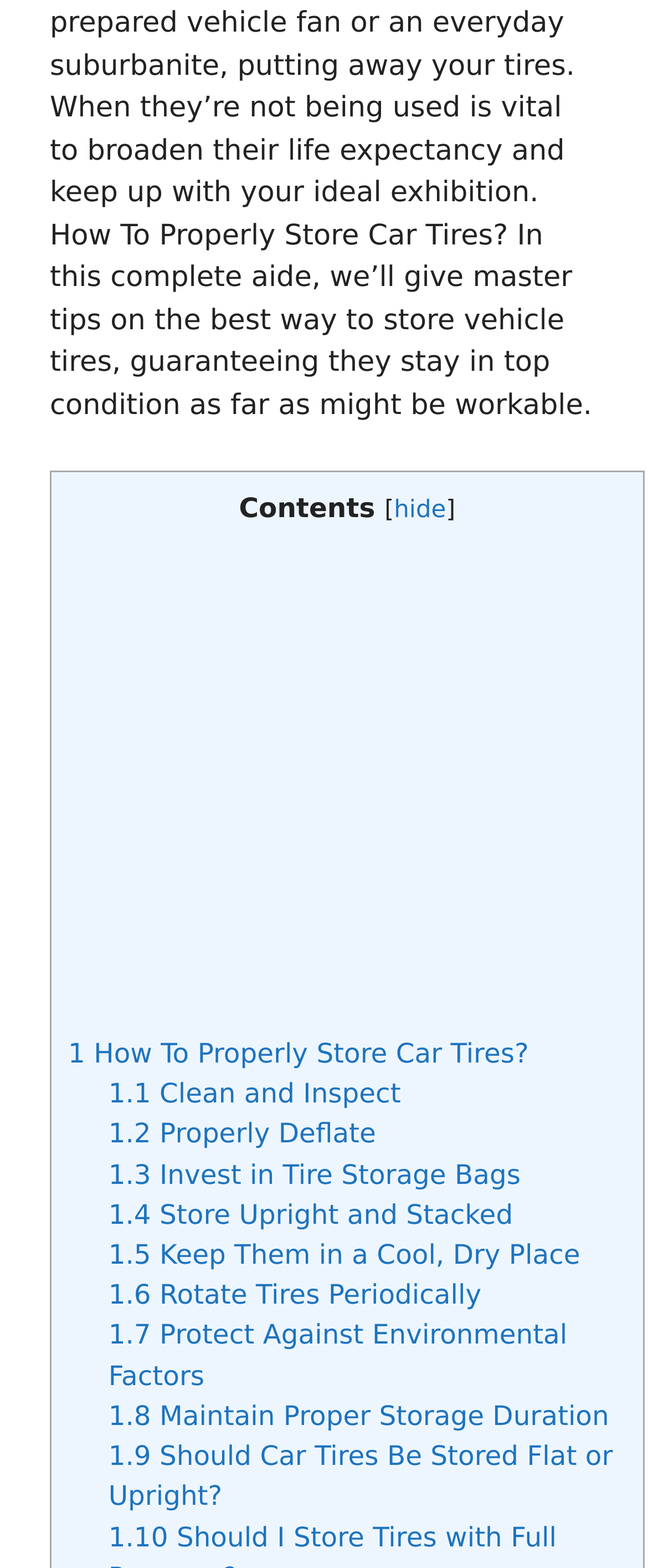Is there a discussion on whether car tires should be stored flat or upright?
Please utilize the information in the image to give a detailed response to the question.

The link '1.9 Should Car Tires Be Stored Flat or Upright?' suggests that there is a discussion on whether car tires should be stored flat or upright.